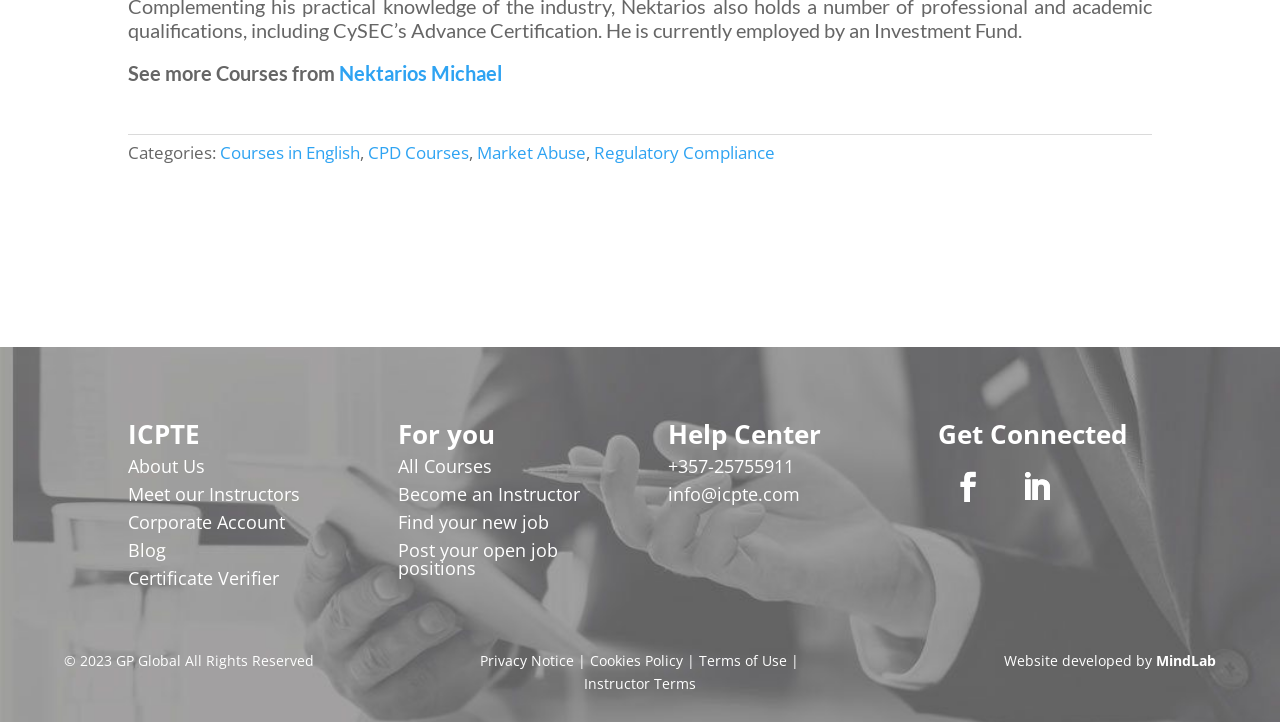What is the name of the instructor?
Refer to the screenshot and deliver a thorough answer to the question presented.

The name of the instructor can be found in the top section of the webpage, where it says 'See more Courses from Nektarios Michael'.